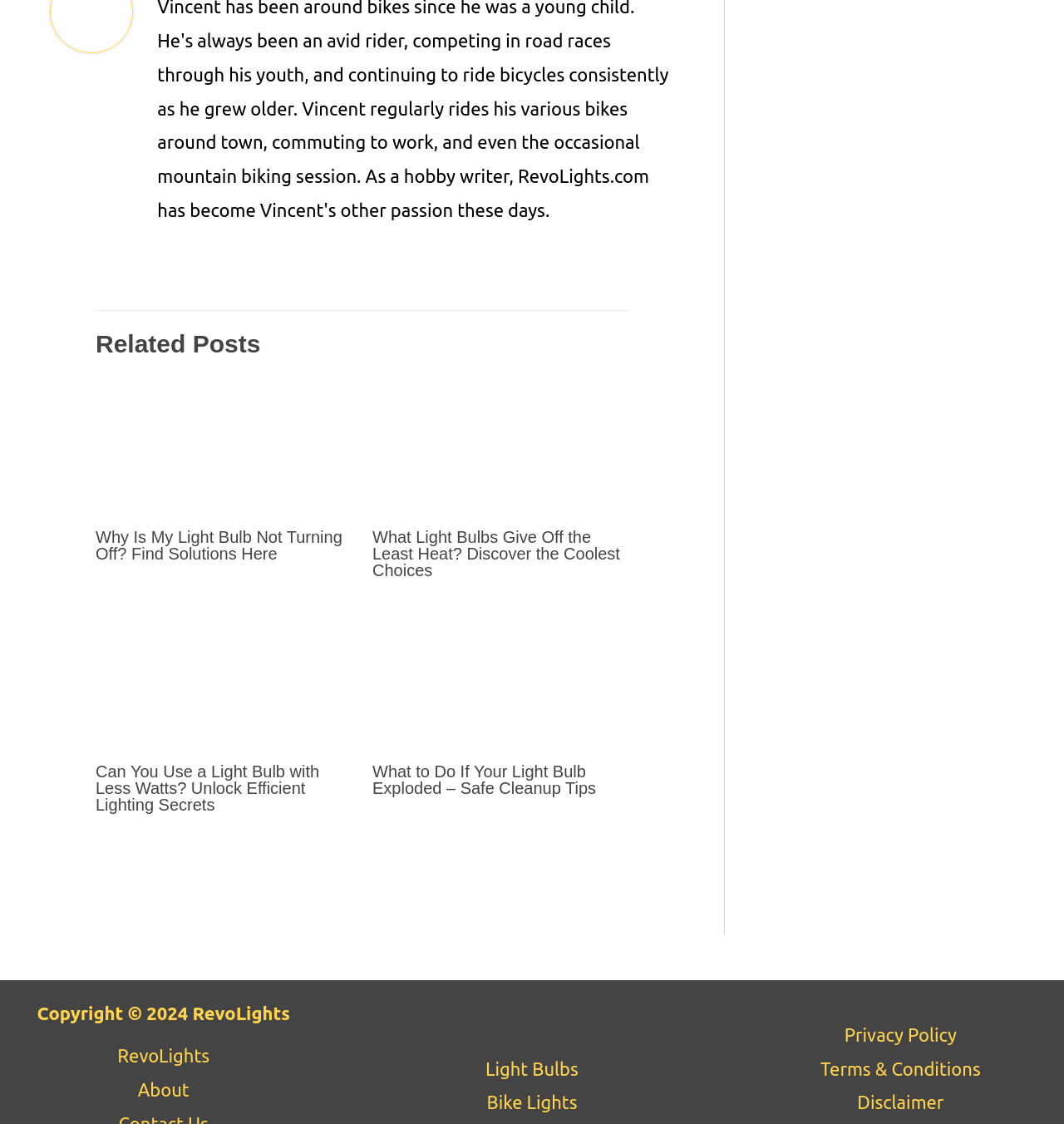Pinpoint the bounding box coordinates for the area that should be clicked to perform the following instruction: "Go to Light Bulbs".

[0.456, 0.941, 0.544, 0.96]